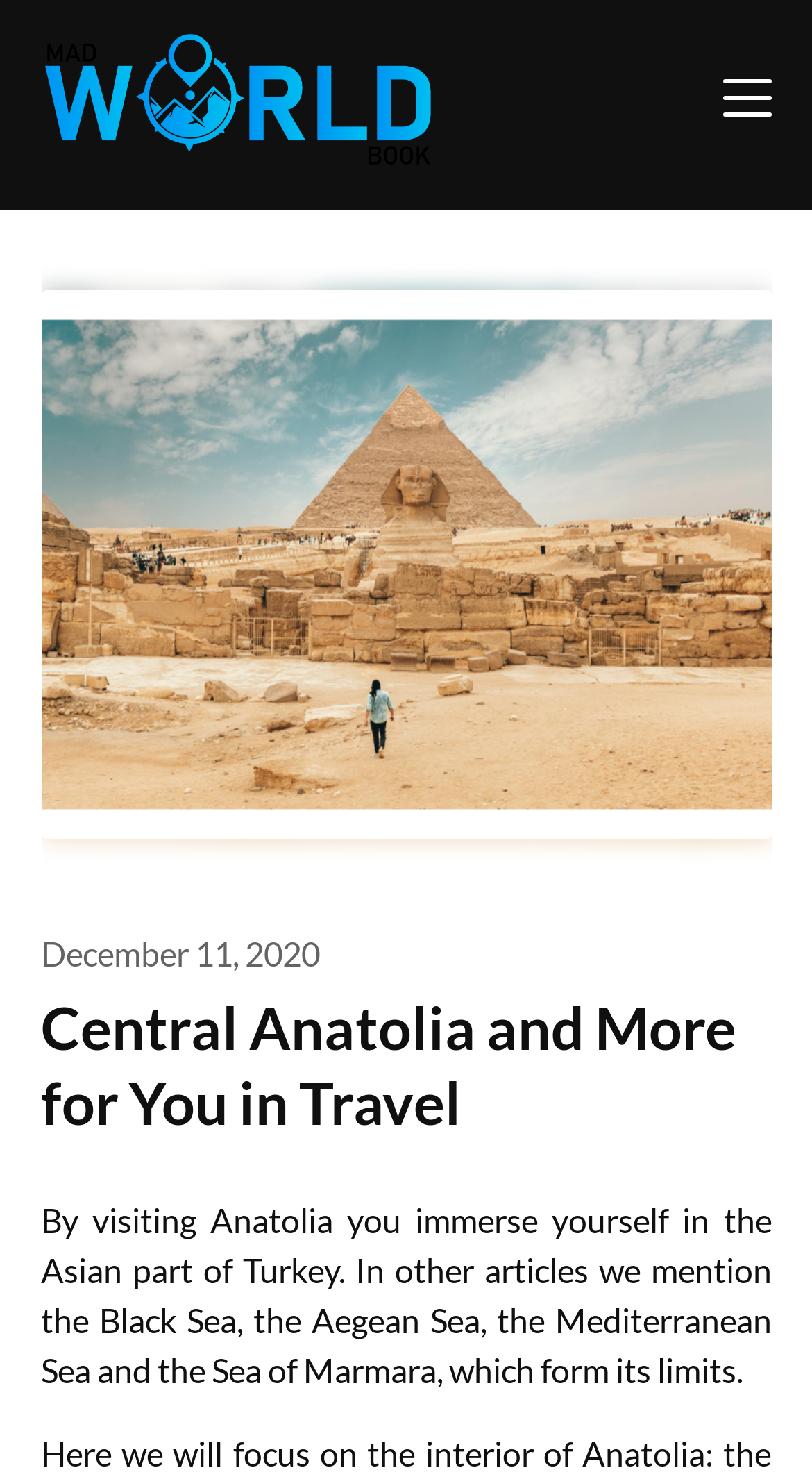What type of content is presented on the webpage?
Using the image, provide a concise answer in one word or a short phrase.

Travel information